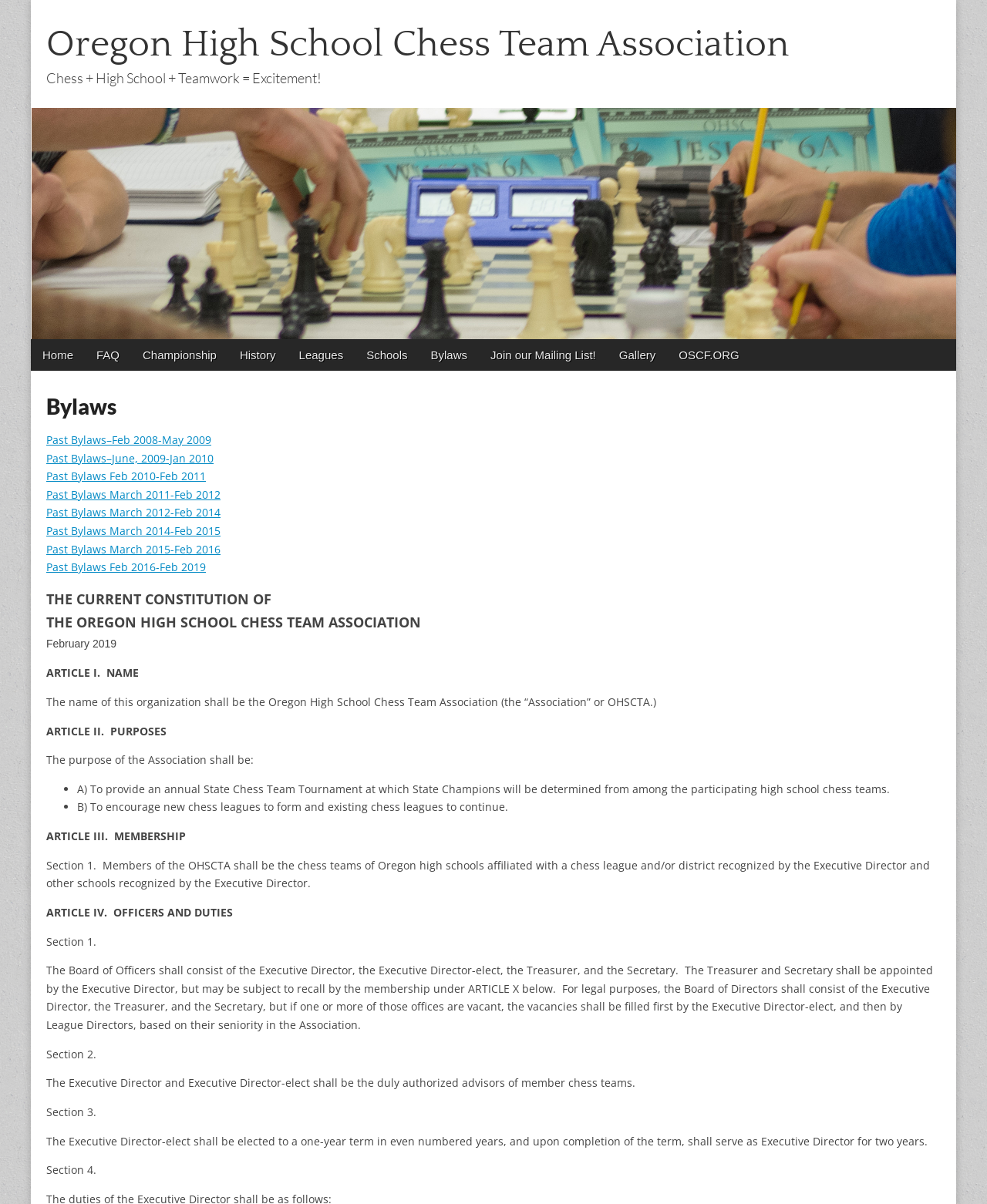Determine the bounding box coordinates of the UI element described below. Use the format (top-left x, top-left y, bottom-right x, bottom-right y) with floating point numbers between 0 and 1: Join our Mailing List!

[0.485, 0.282, 0.615, 0.308]